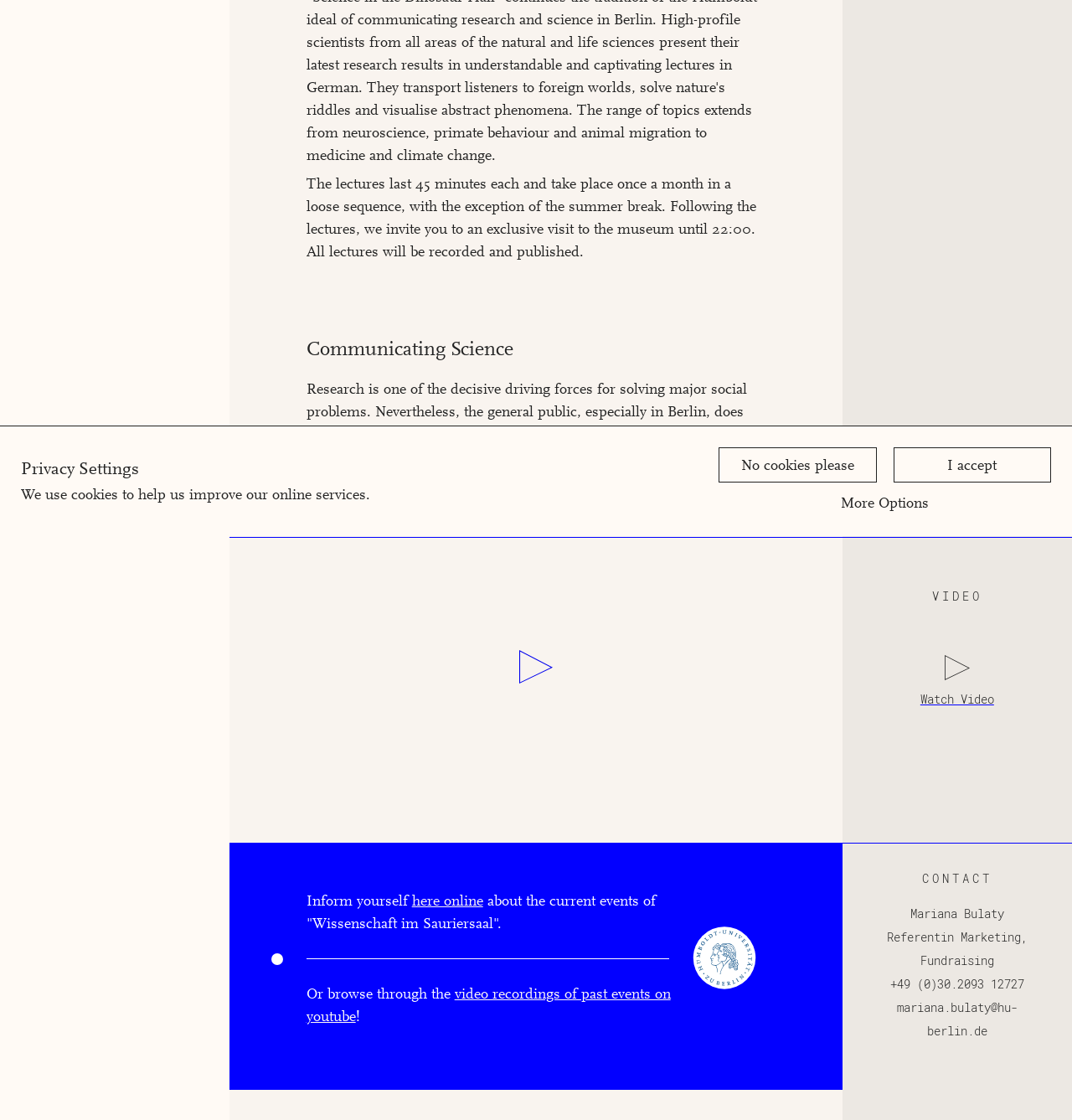Using the provided element description, identify the bounding box coordinates as (top-left x, top-left y, bottom-right x, bottom-right y). Ensure all values are between 0 and 1. Description: I accept

[0.833, 0.399, 0.98, 0.431]